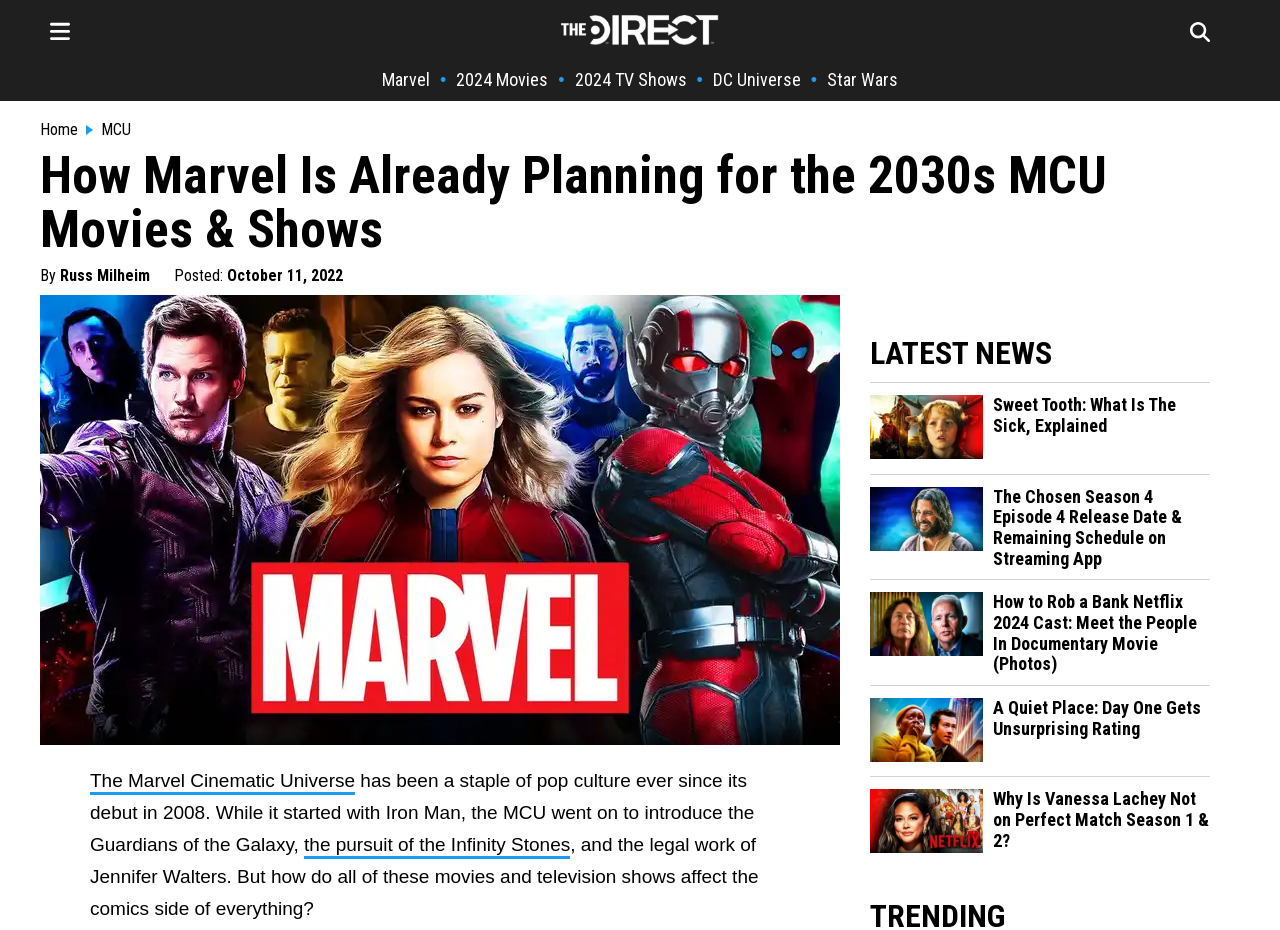Identify the bounding box coordinates of the clickable section necessary to follow the following instruction: "Click on the Marvel link". The coordinates should be presented as four float numbers from 0 to 1, i.e., [left, top, right, bottom].

[0.298, 0.074, 0.336, 0.097]